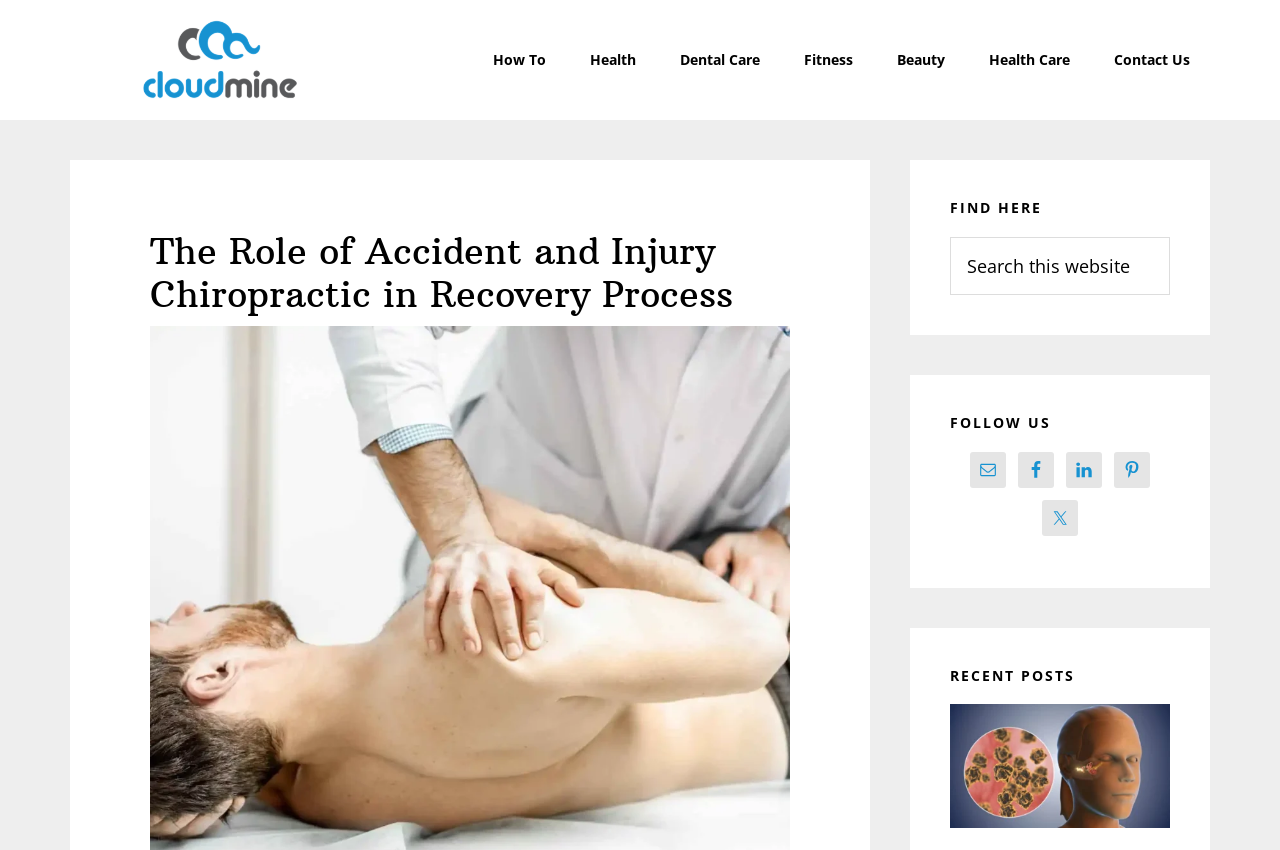Please answer the following question using a single word or phrase: 
What is the first link in the top navigation menu?

CloudMineInc